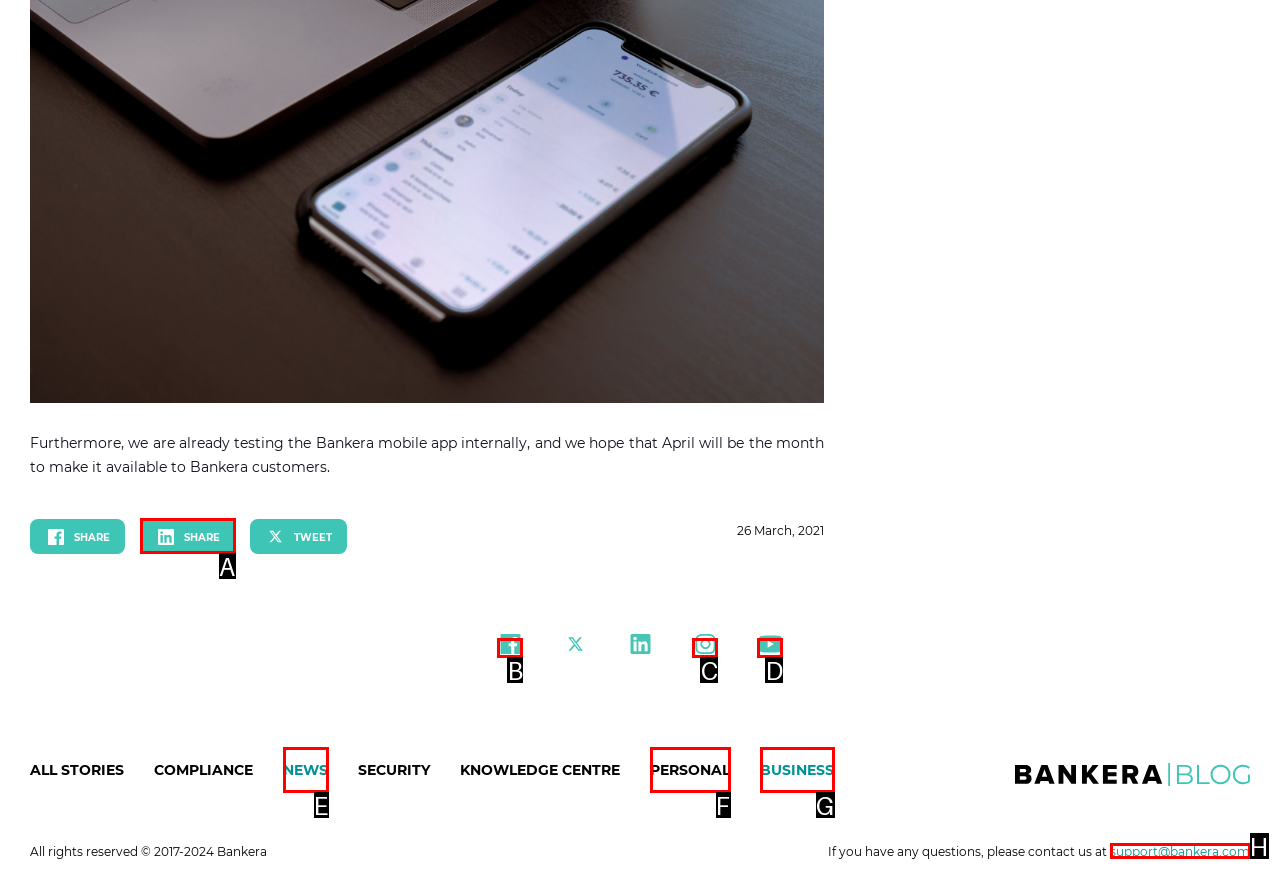Please determine which option aligns with the description: Personal. Respond with the option’s letter directly from the available choices.

F